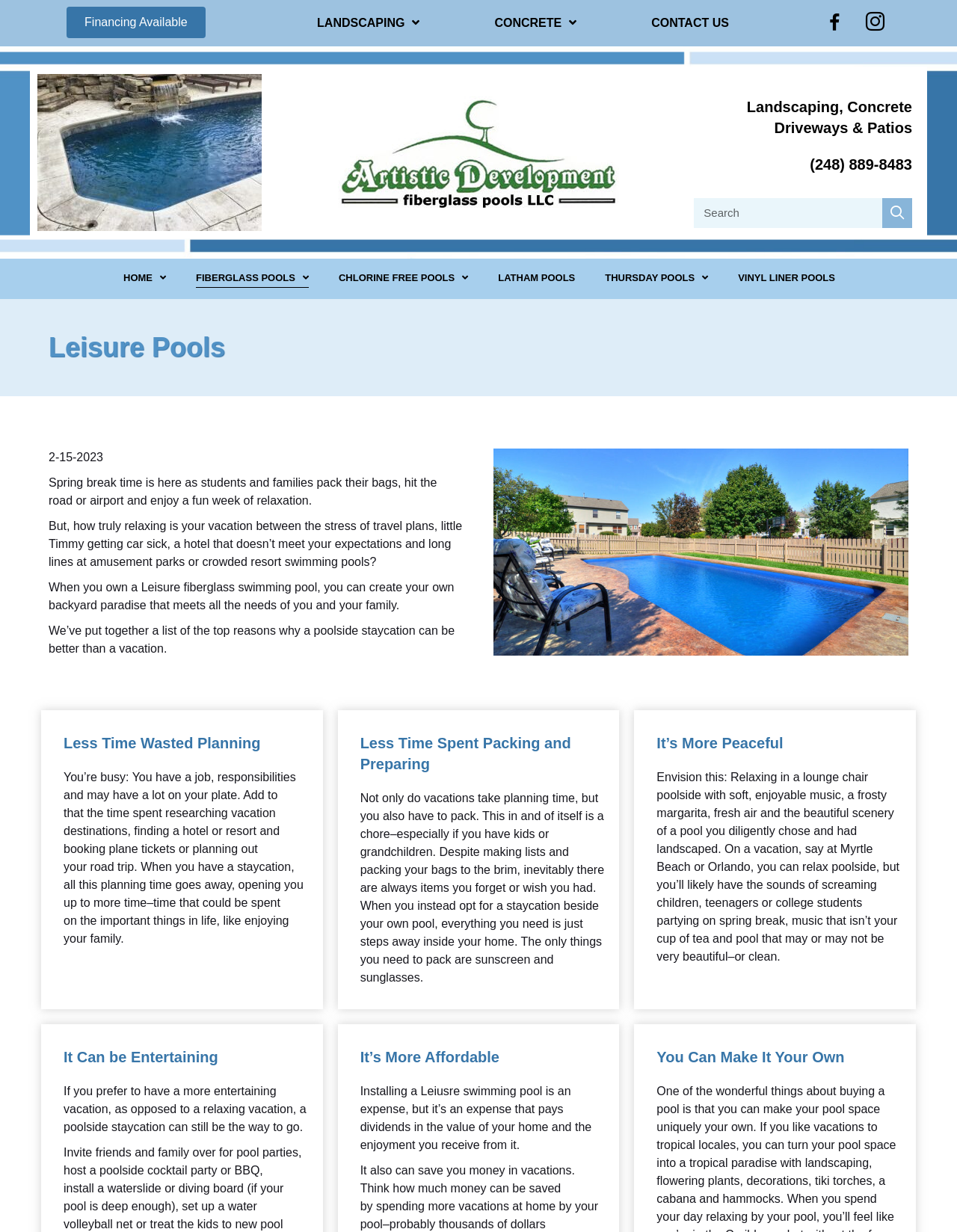What type of company is ARTISTIC DEVELOPMENT?
Can you give a detailed and elaborate answer to the question?

Based on the webpage's meta description and content, ARTISTIC DEVELOPMENT is a company that specializes in installing leisure fiberglass swimming pools, which suggests that it is a leisure fiberglass swimming pool installation company.